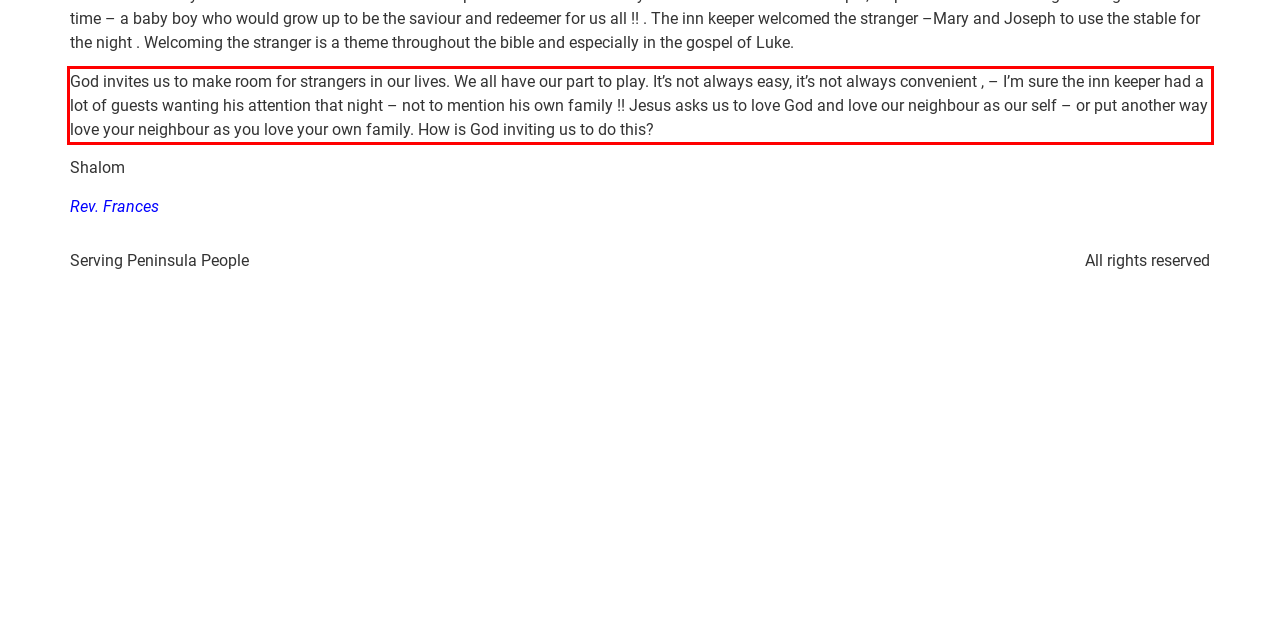You have a screenshot of a webpage with a UI element highlighted by a red bounding box. Use OCR to obtain the text within this highlighted area.

God invites us to make room for strangers in our lives. We all have our part to play. It’s not always easy, it’s not always convenient , – I’m sure the inn keeper had a lot of guests wanting his attention that night – not to mention his own family !! Jesus asks us to love God and love our neighbour as our self – or put another way love your neighbour as you love your own family. How is God inviting us to do this?